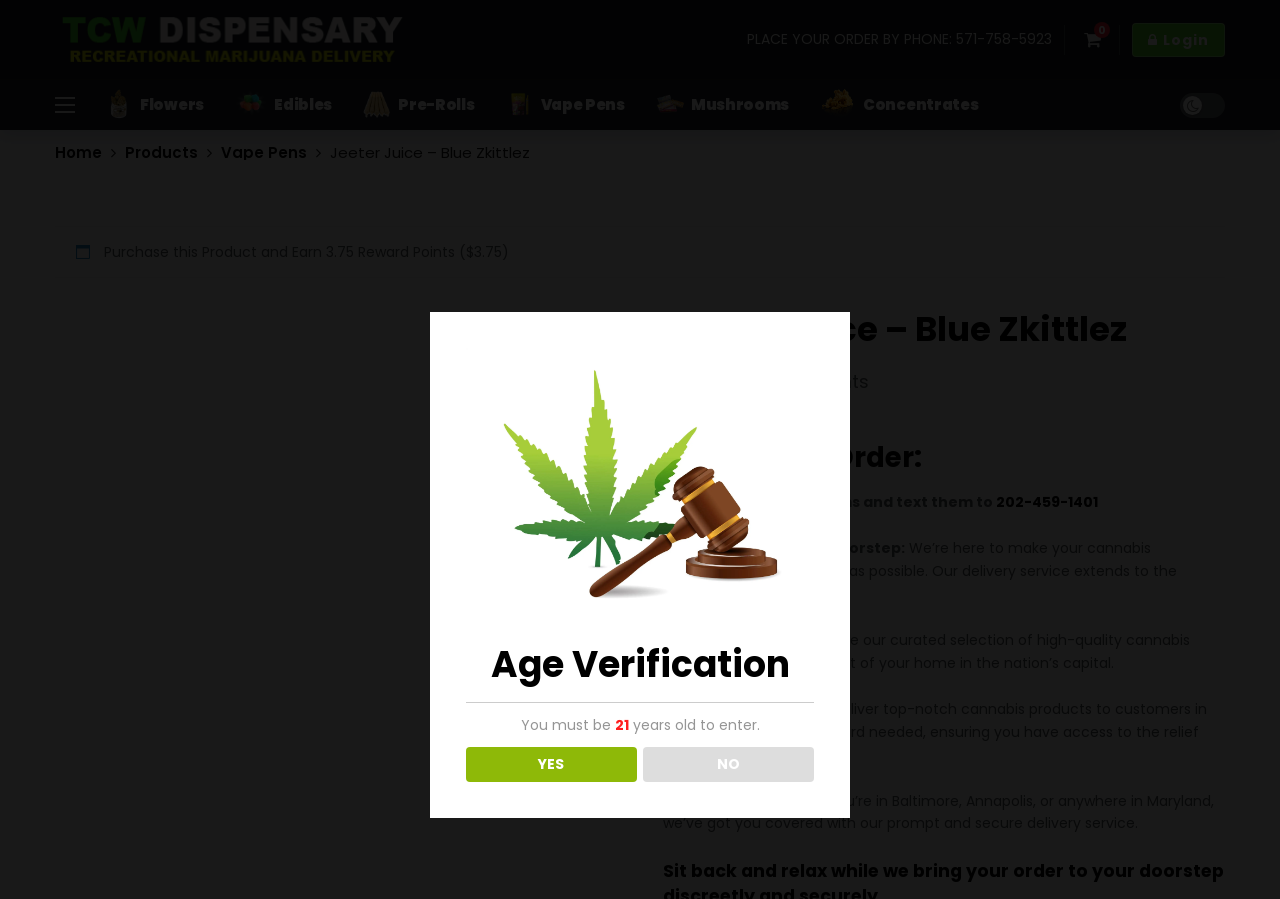Examine the image carefully and respond to the question with a detailed answer: 
What is the phone number to place an order?

I found the phone number by looking at the static text element 'PLACE YOUR ORDER BY PHONE: 571-758-5923' which is located at the top of the webpage.